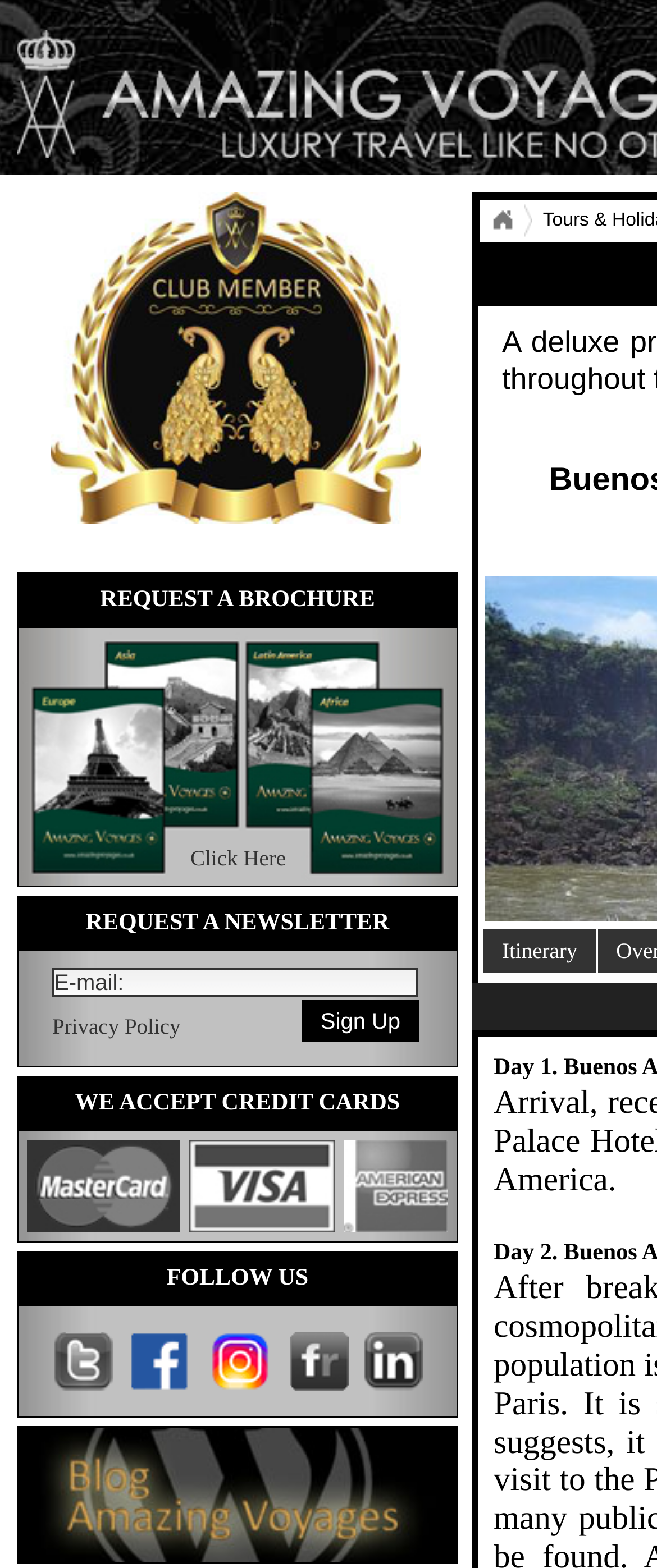Offer a comprehensive description of the webpage’s content and structure.

This webpage is about luxury tours and holidays in South America, specifically highlighting Argentina. At the top, there is a link to "Club members of Amazing Voyages" accompanied by an image, positioned on the left side of the page. Below this, there are two identical links to "REQUEST A BROCHURE" with an image, one on top of the other, taking up a significant portion of the page's width.

On the right side of the page, there is a section dedicated to requesting a newsletter, featuring a text box and a "Sign Up" button. Above this section, there is a link to "Privacy Policy". Below the newsletter section, there is a statement indicating that the website accepts credit cards.

The page also features a row of three identical links, each labeled "containercard", accompanied by an image, spaced evenly across the page. These links are positioned below the newsletter section.

Further down, there is a "FOLLOW US" section, featuring links to social media platforms such as Twitter, Facebook, Instagram, Flickr, and LinkedIn, each accompanied by an image. These links are arranged horizontally across the page.

At the very bottom of the page, there are links to "Blog" and "Home", positioned on the left and right sides, respectively. Additionally, there is a link to "Itinerary" located near the bottom center of the page.